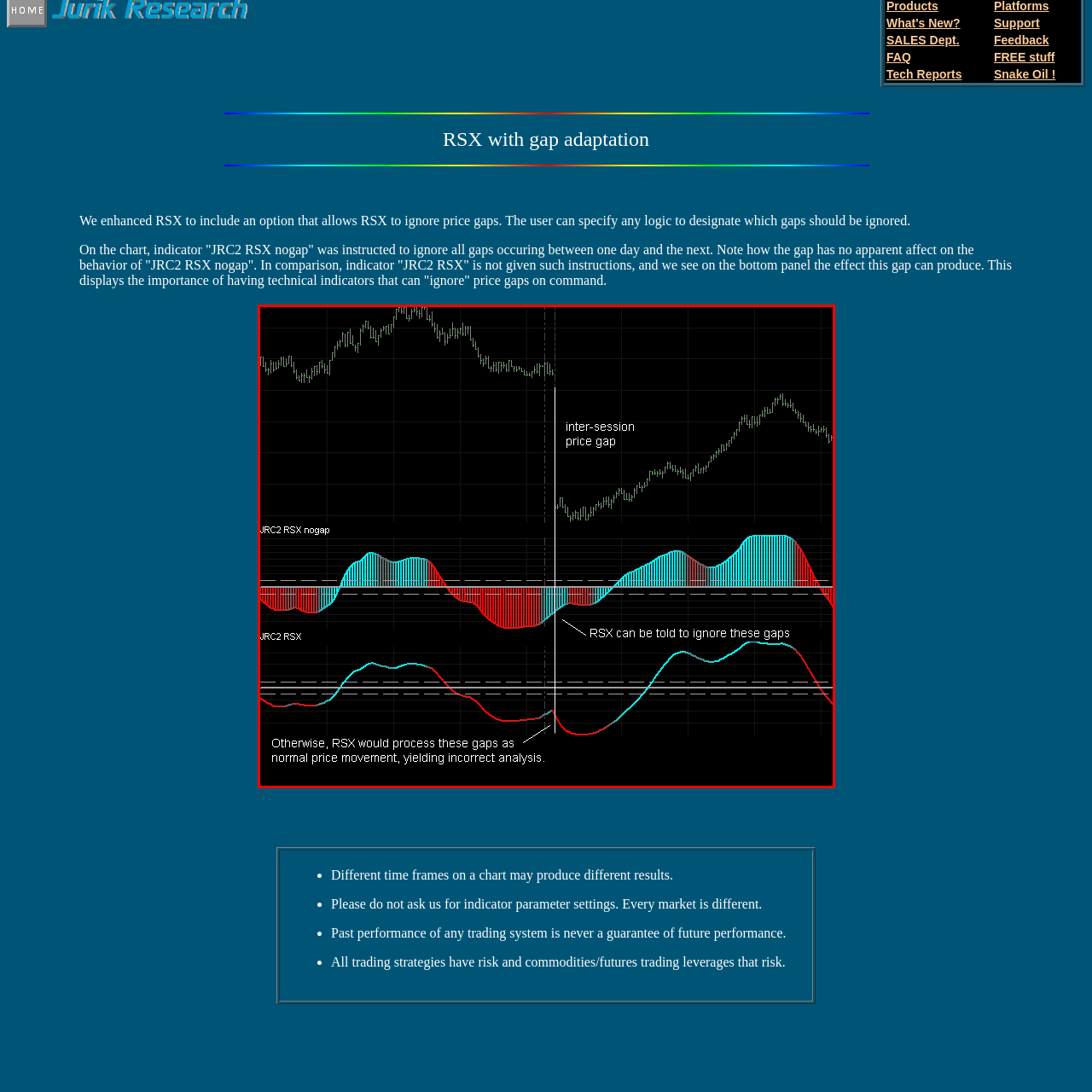Check the area bordered by the red box and provide a single word or phrase as the answer to the question: Why is it important to select appropriate indicators in trading analysis?

To ensure reliable analysis